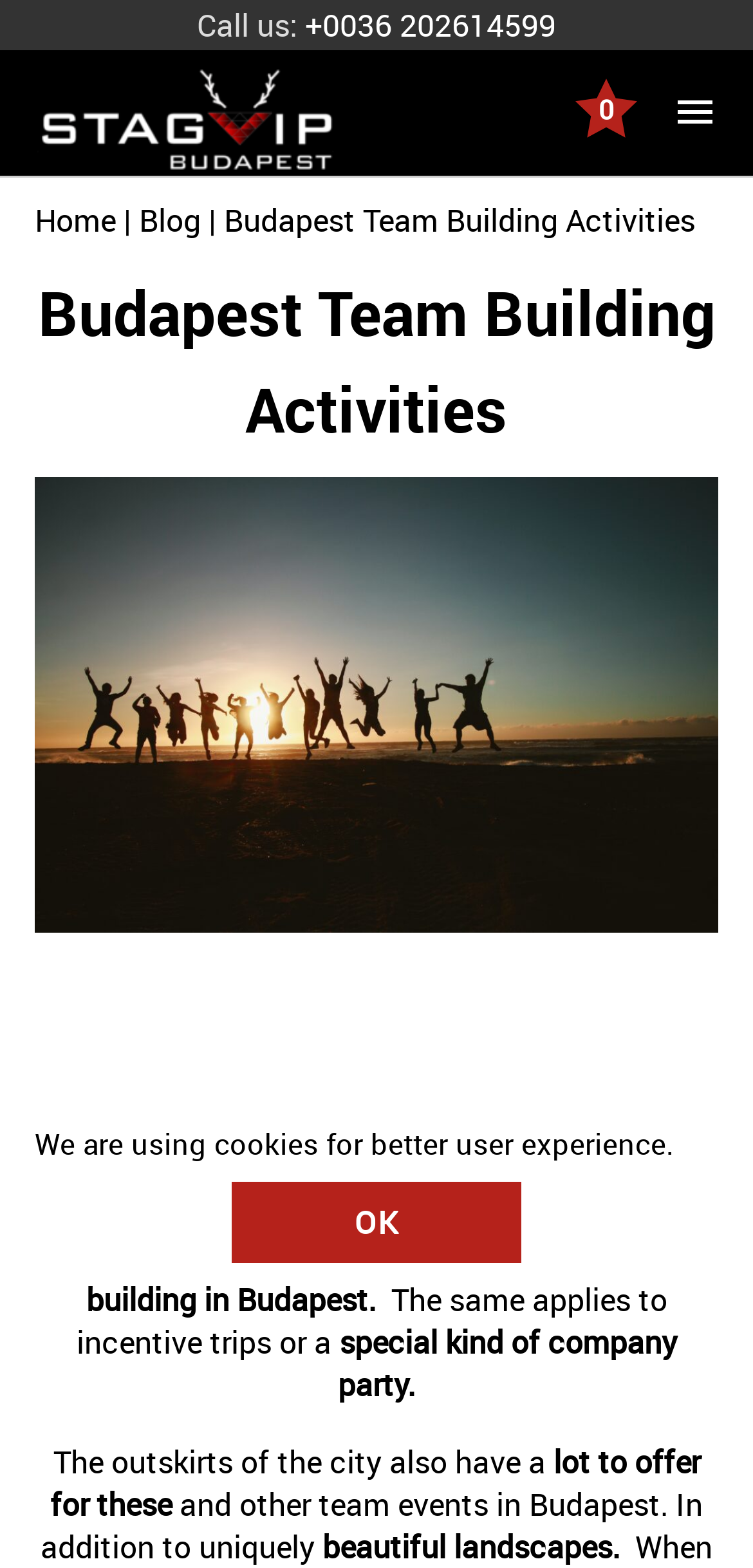Please determine and provide the text content of the webpage's heading.

Budapest Team Building Activities